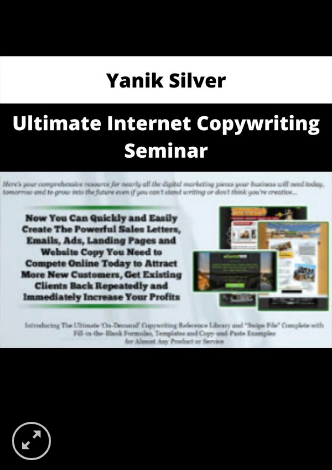What is the main focus of the seminar?
Utilize the image to construct a detailed and well-explained answer.

The advertisement highlights the seminar as a comprehensive resource for enhancing digital marketing strategies, specifically focusing on creating effective sales letters, emails, landing pages, and website copy.